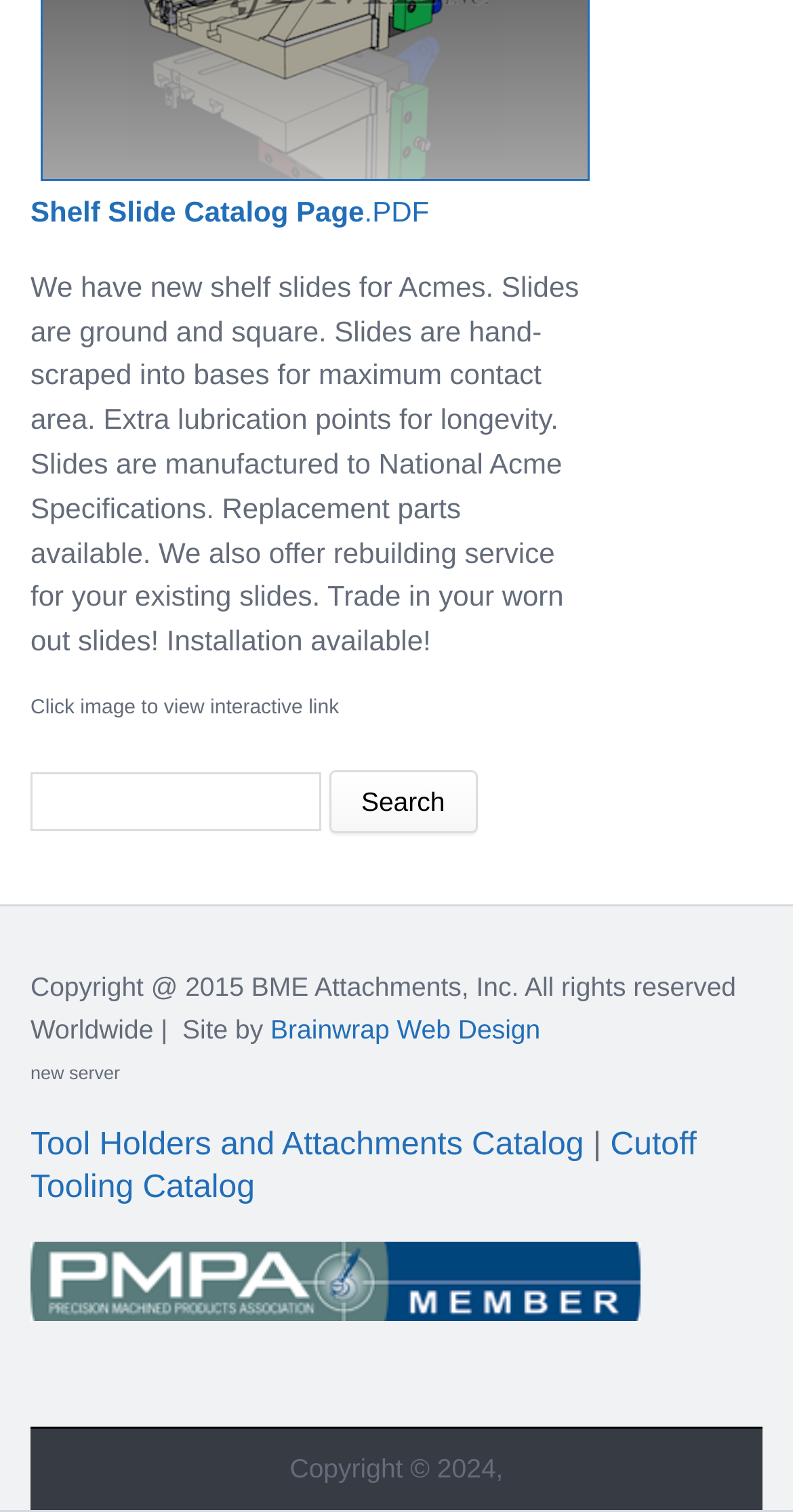Provide the bounding box coordinates of the UI element that matches the description: "alt="PMPA member logo"".

[0.038, 0.857, 0.808, 0.877]